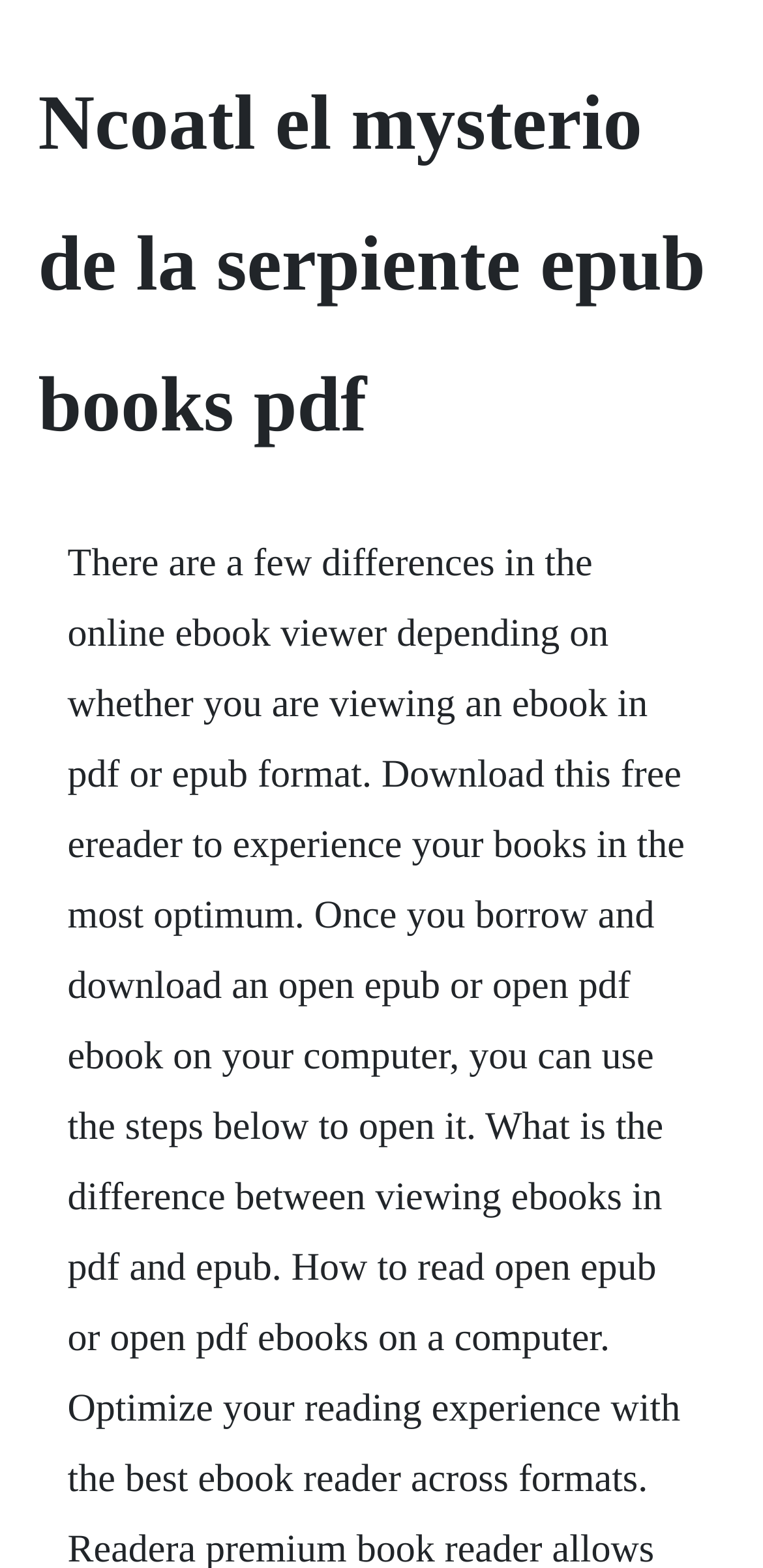Determine the main text heading of the webpage and provide its content.

Ncoatl el mysterio de la serpiente epub books pdf